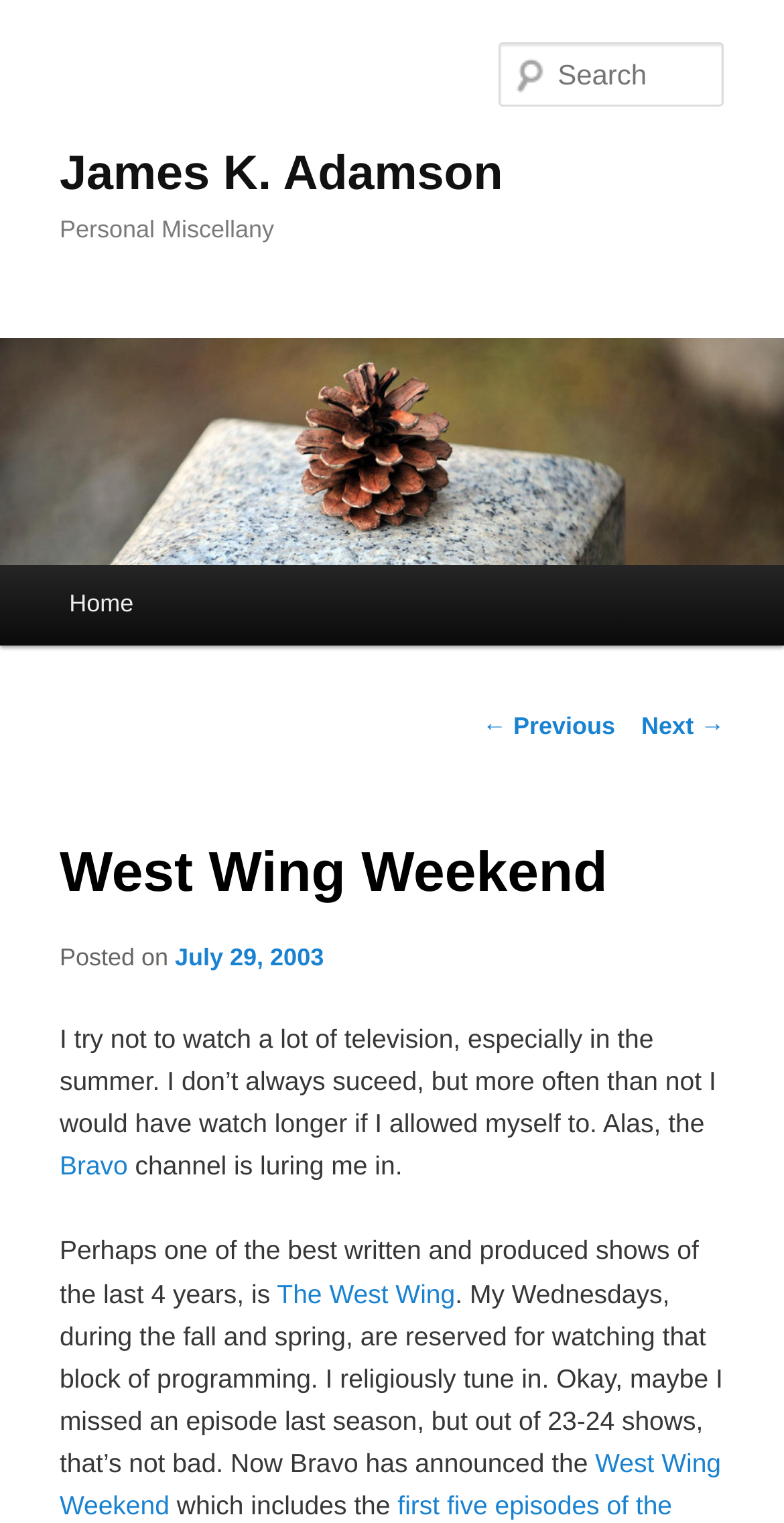Please reply to the following question with a single word or a short phrase:
What is the name of the author?

James K. Adamson